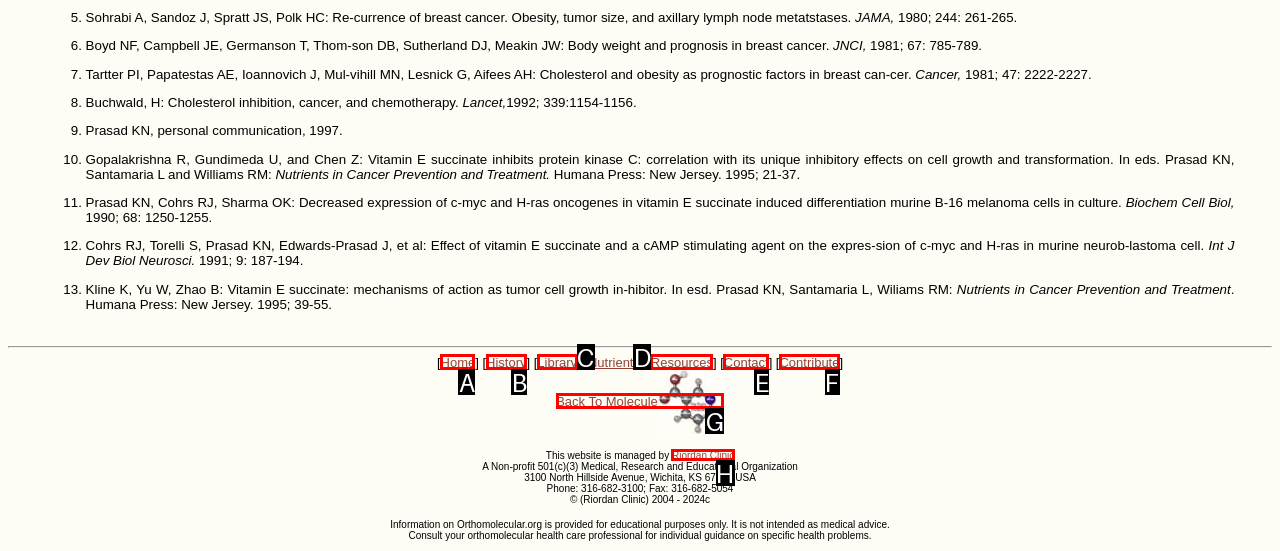Tell me the letter of the UI element to click in order to accomplish the following task: Click on Home
Answer with the letter of the chosen option from the given choices directly.

A